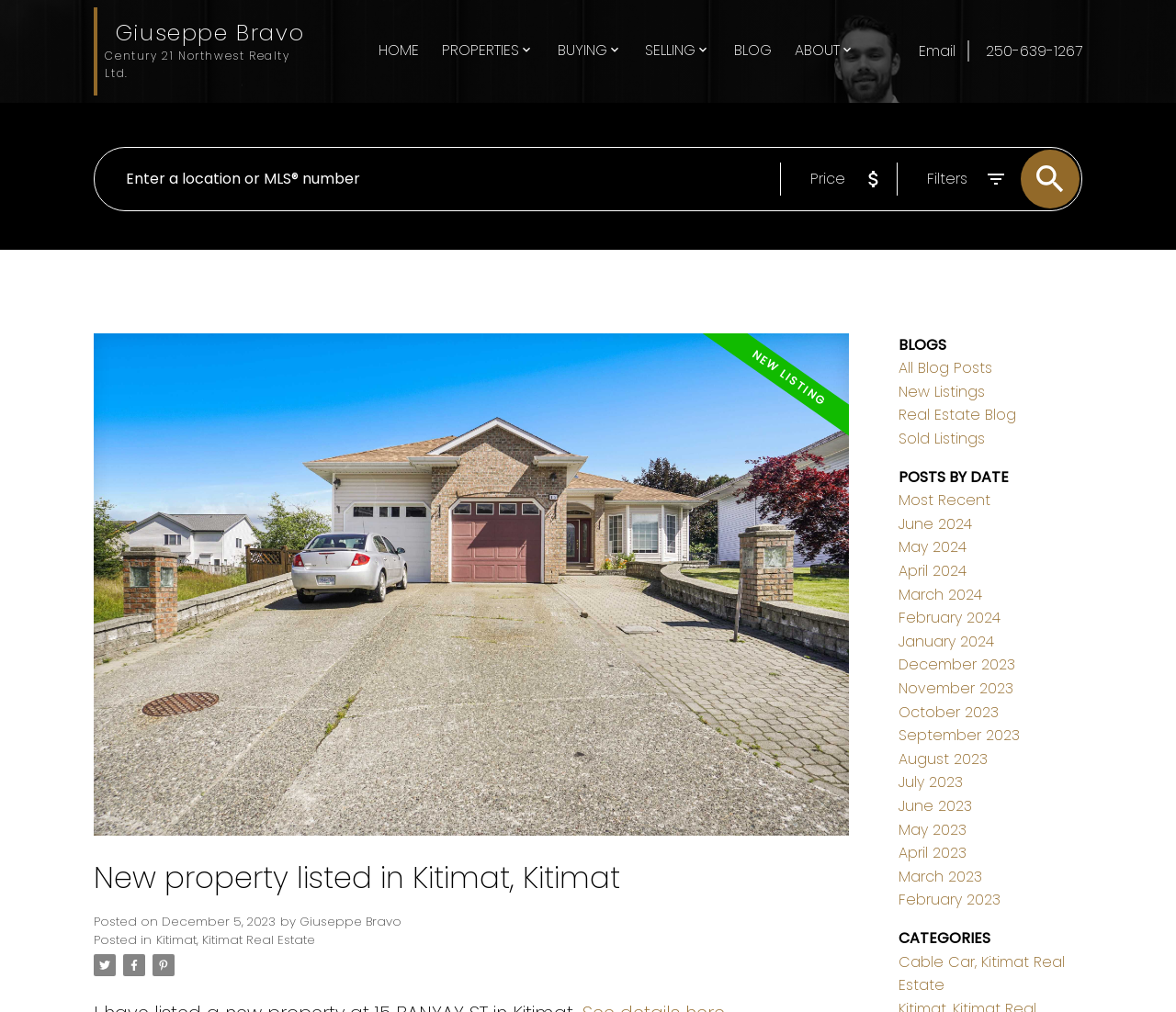Please provide a detailed answer to the question below based on the screenshot: 
How many menu items are in the primary menu?

The primary menu has 6 menu items, which are 'HOME', 'PROPERTIES', 'BUYING', 'SELLING', 'BLOG', and 'ABOUT'.